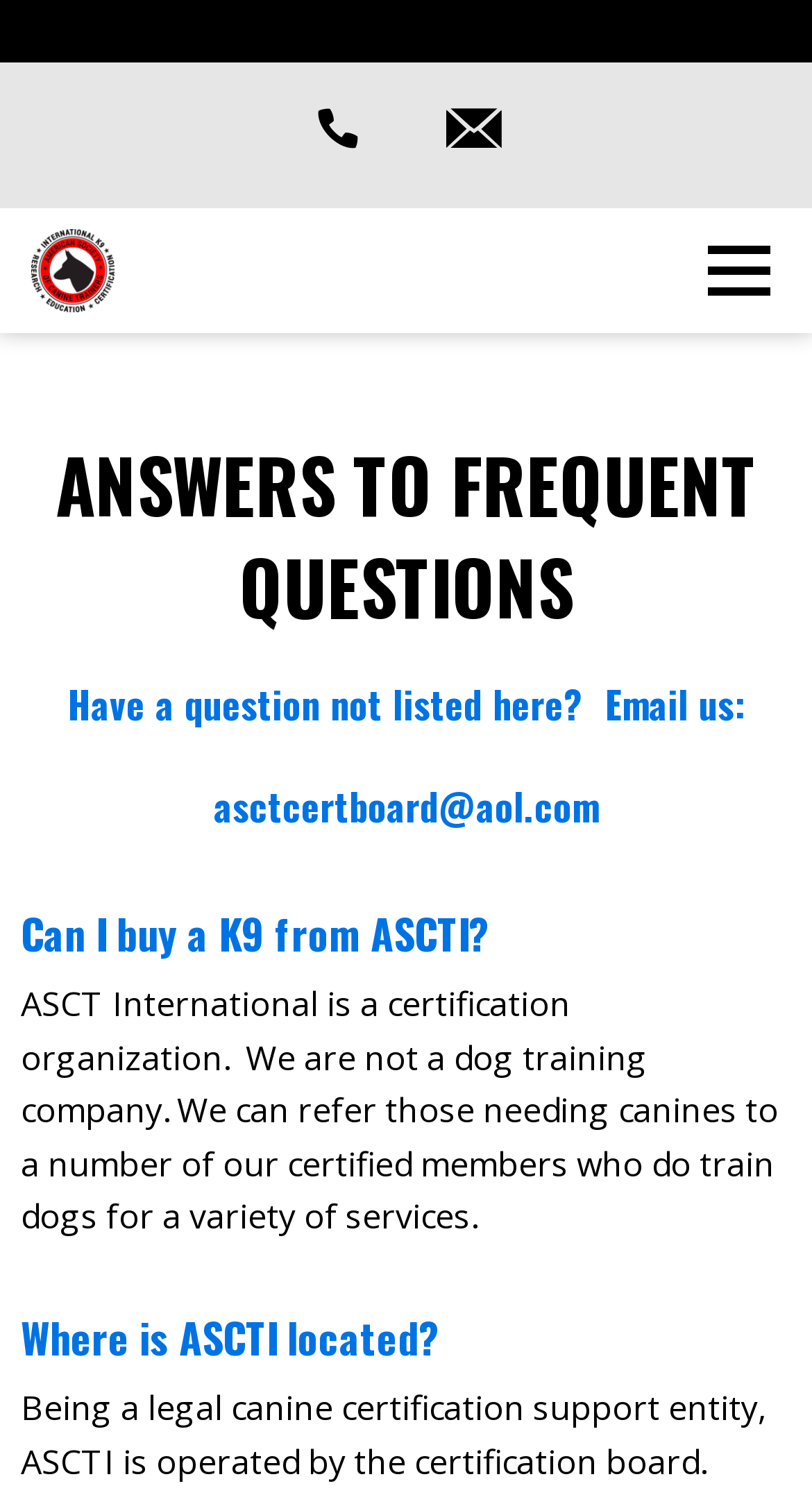Can you find the bounding box coordinates for the UI element given this description: "Canine Certification Authority Est.1994"? Provide the coordinates as four float numbers between 0 and 1: [left, top, right, bottom].

[0.0, 0.139, 0.141, 0.223]